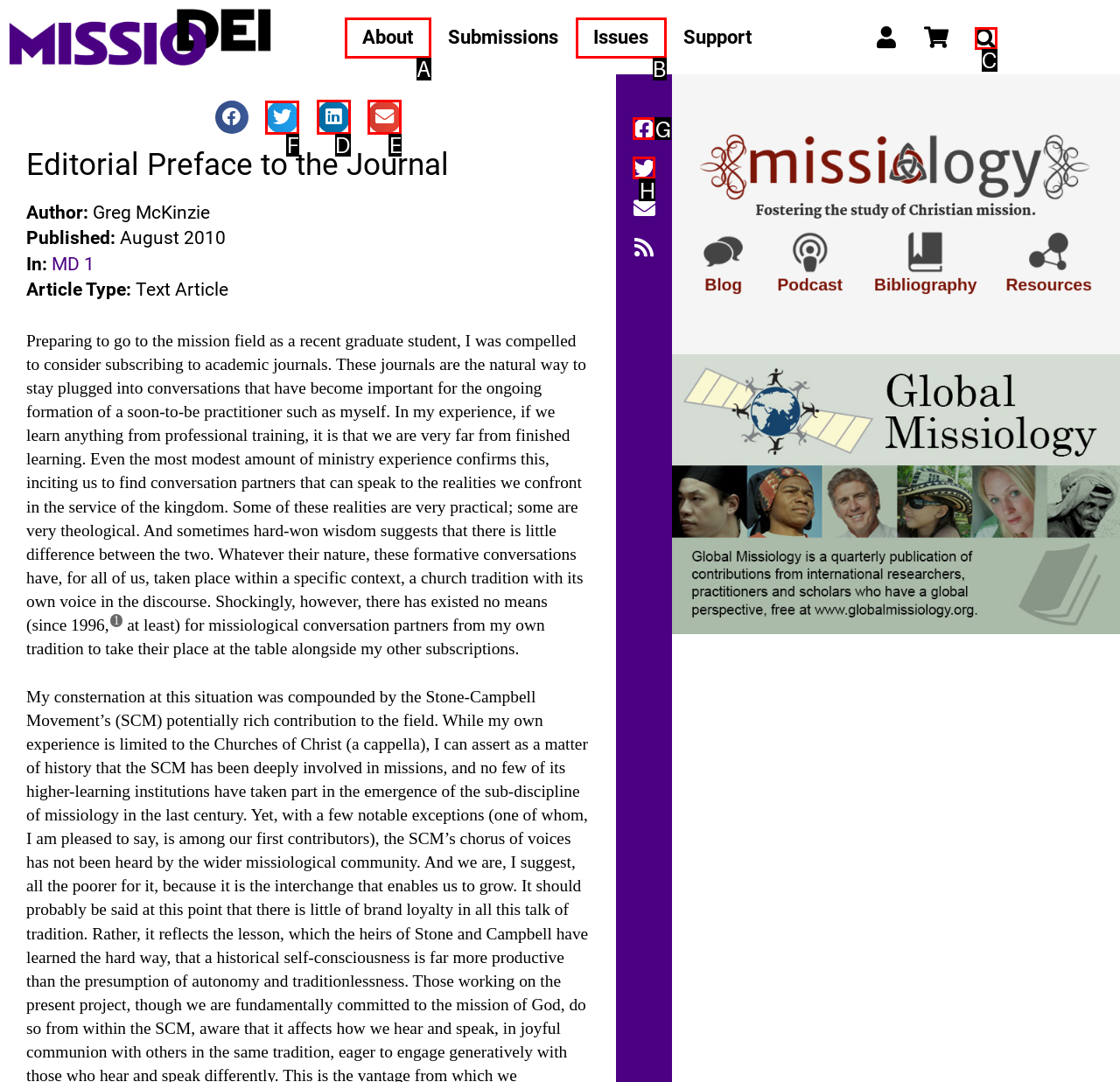What is the letter of the UI element you should click to Share on Twitter? Provide the letter directly.

F